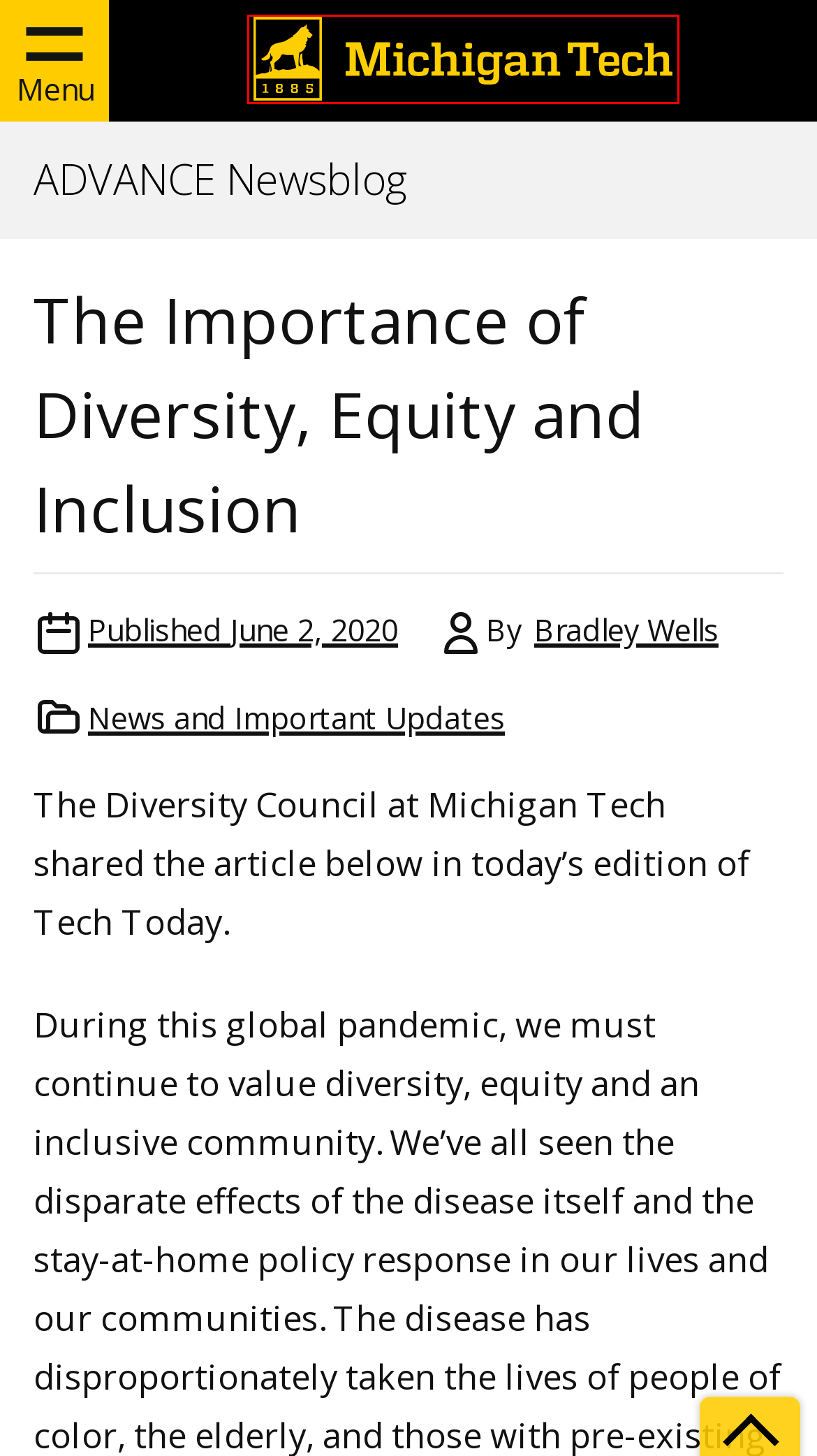You have a screenshot showing a webpage with a red bounding box around a UI element. Choose the webpage description that best matches the new page after clicking the highlighted element. Here are the options:
A. ADVANCE Newsblog | MTU Blog site for the ADVANCE initiative
B. About Michigan Technological University
C. June 2, 2020 | ADVANCE Newsblog
D. Michigan Technological University
E. Michigan Tech Events Calendar
F. Bradley Wells, Author at ADVANCE Newsblog
G. Michigan Tech Global Campus
H. News and Important Updates Archives | ADVANCE Newsblog

D